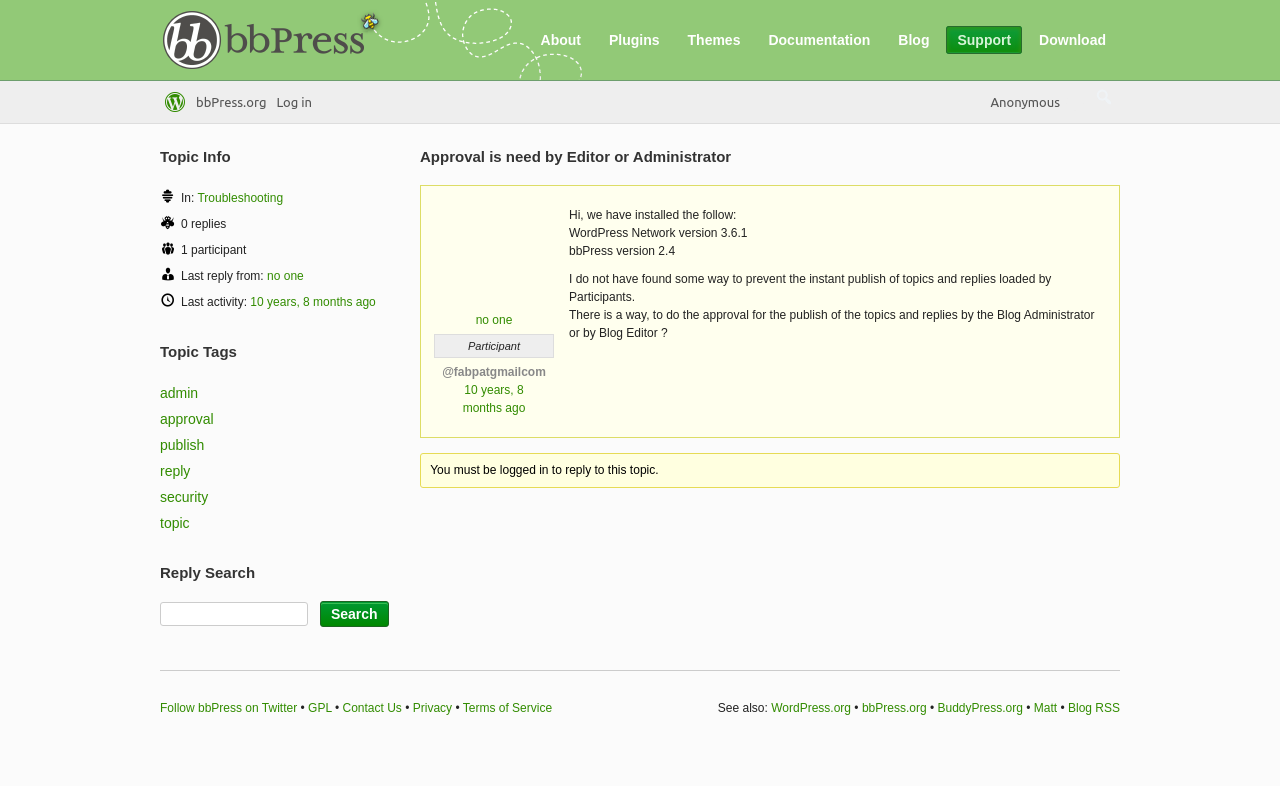Please provide the bounding box coordinates for the element that needs to be clicked to perform the following instruction: "Search for a topic". The coordinates should be given as four float numbers between 0 and 1, i.e., [left, top, right, bottom].

[0.125, 0.766, 0.241, 0.796]